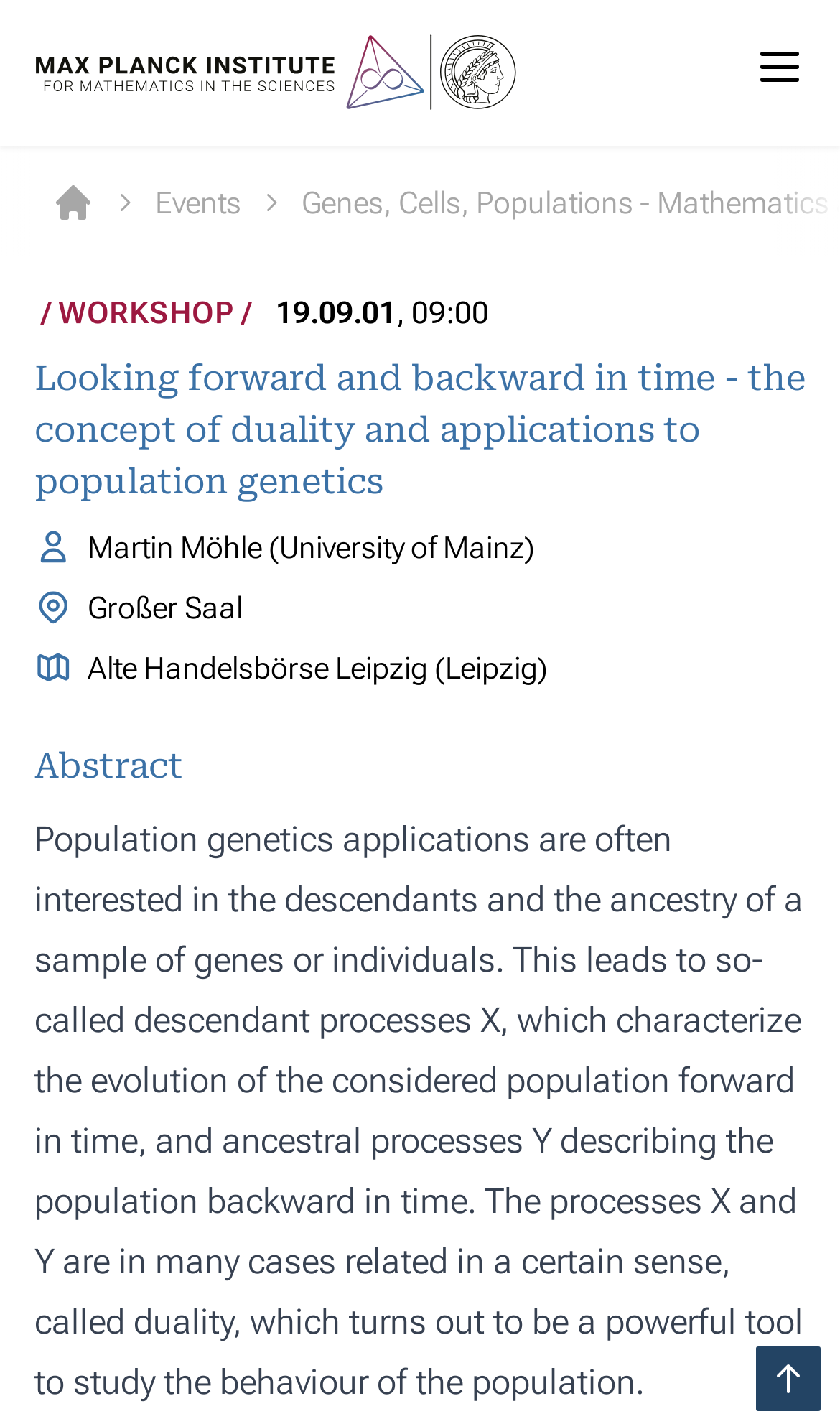Extract the heading text from the webpage.

Looking forward and backward in time - the concept of duality and applications to population genetics